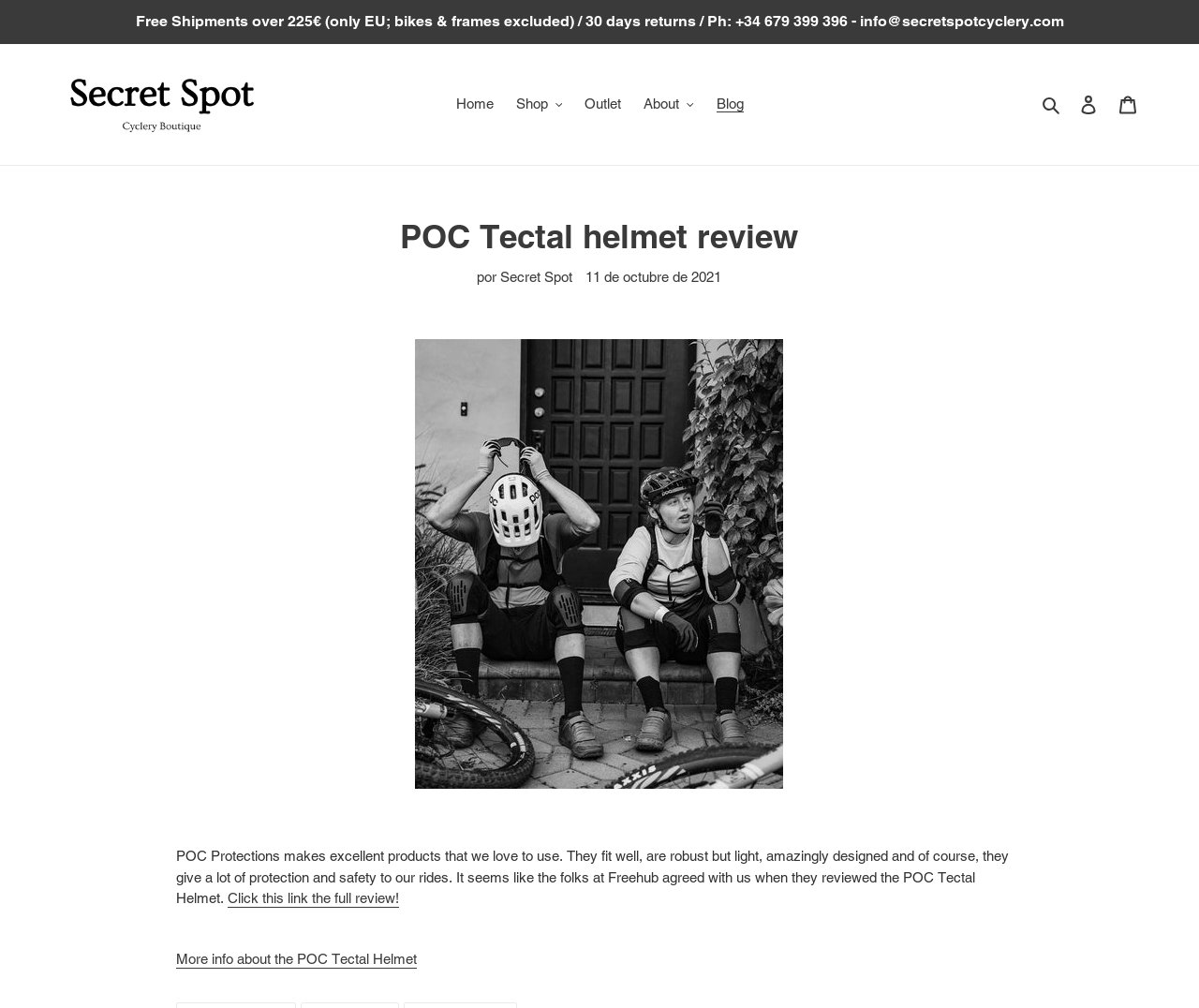Please determine the bounding box coordinates of the section I need to click to accomplish this instruction: "View related stories".

None